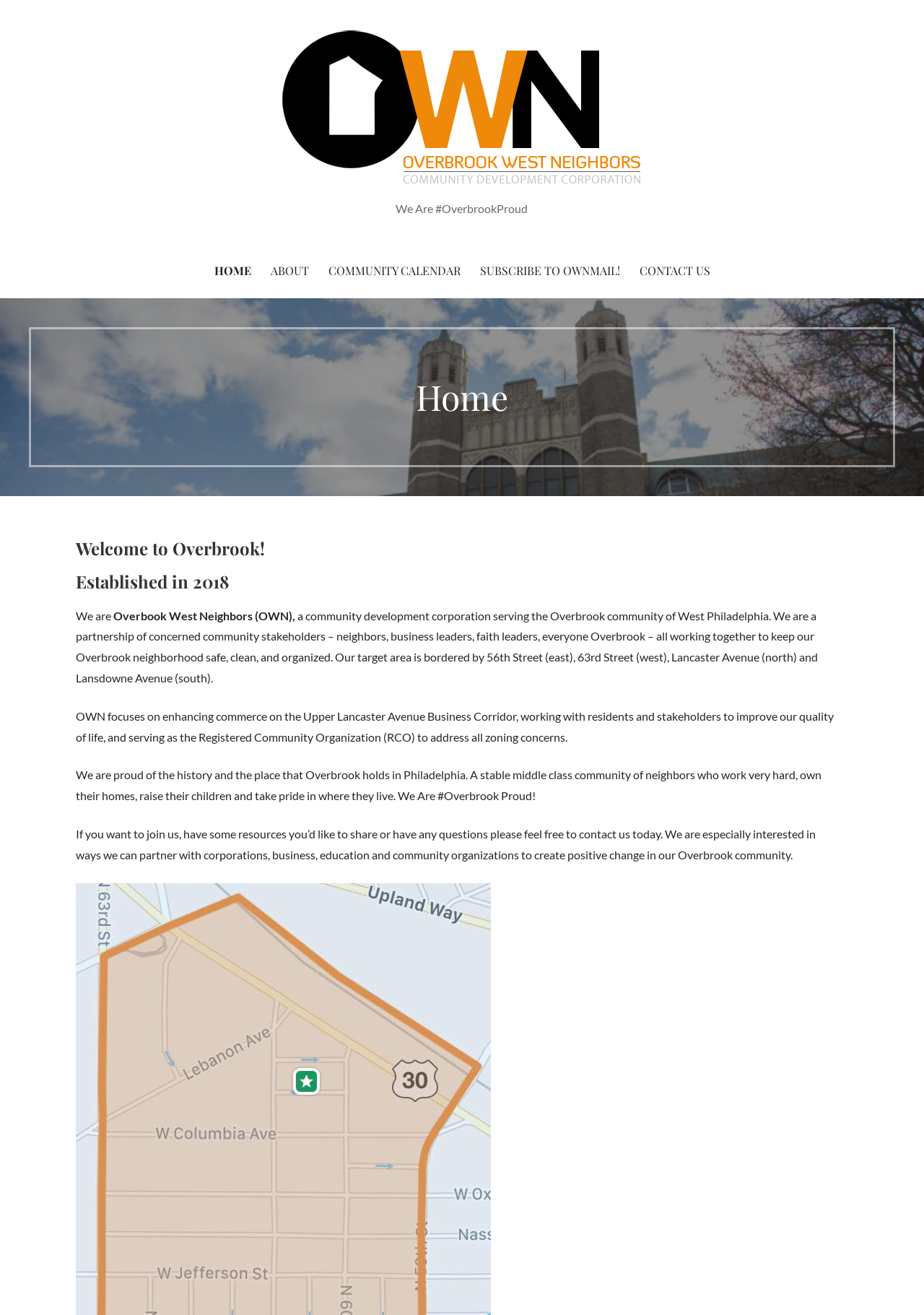Describe all visible elements and their arrangement on the webpage.

The webpage is about Overbrook West Neighbors (OWN), a community development corporation serving the Overbrook community of West Philadelphia. At the top, there are five links: "HOME", "ABOUT", "COMMUNITY CALENDAR", "SUBSCRIBE TO OWNMAIL!", and "CONTACT US", aligned horizontally and centered. 

Below these links, there is a heading "Home" that spans almost the entire width of the page. Underneath, there are three more headings: "Welcome to Overbrook!", "Established in 2018", and a series of paragraphs describing the mission and goals of OWN. The text explains that OWN is a partnership of community stakeholders working together to keep the Overbrook neighborhood safe, clean, and organized, and that they focus on enhancing commerce, improving quality of life, and addressing zoning concerns.

The text also expresses pride in the history and community of Overbrook, describing it as a stable middle-class community where neighbors take pride in their homes and community. Finally, there is an invitation to join OWN, share resources, or ask questions, with an emphasis on partnering with corporations, businesses, education, and community organizations to create positive change in Overbrook.